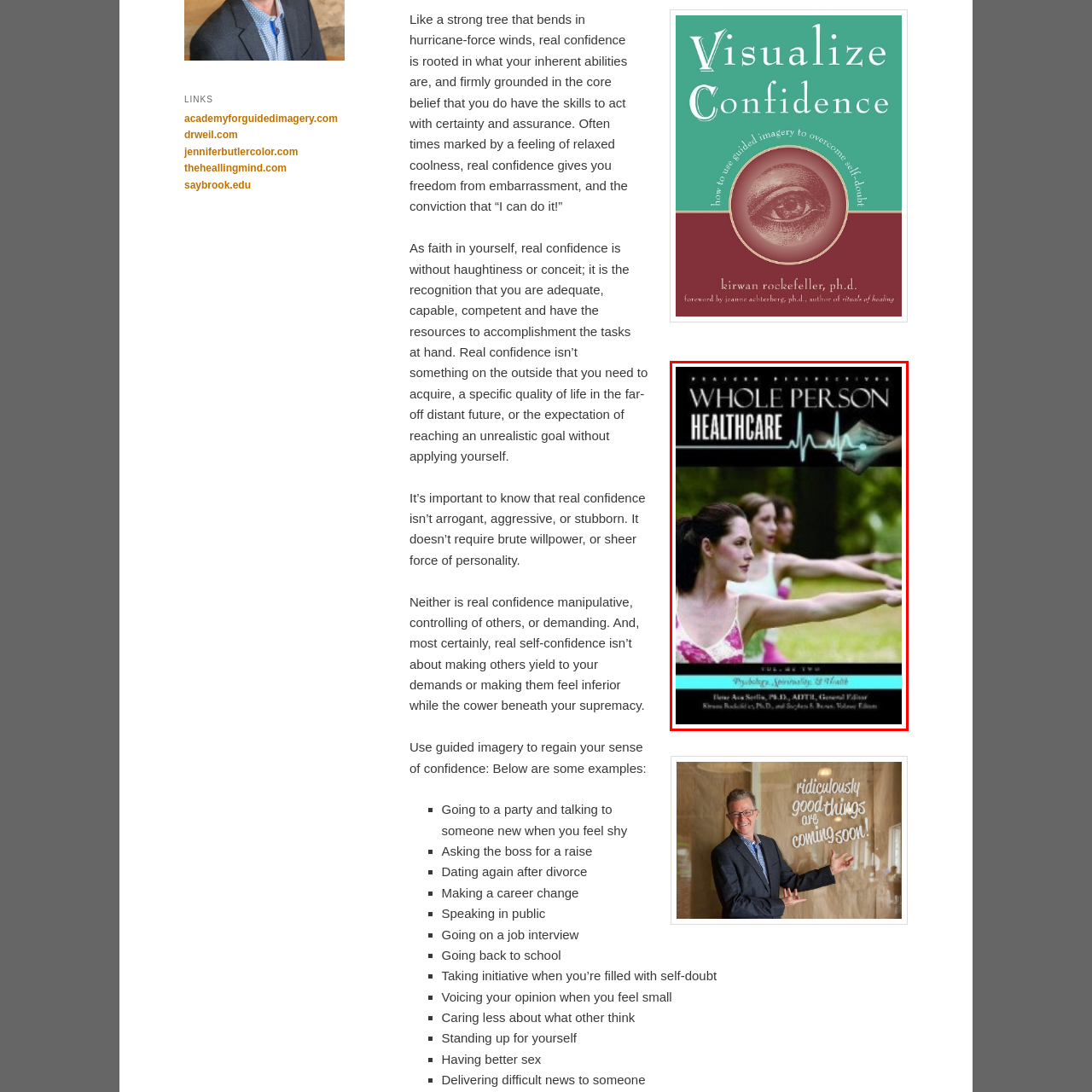What is the significance of the heartbeat line graphic?
Review the image inside the red bounding box and give a detailed answer.

The caption explains that the subtle yet modern heartbeat line graphic above the title adds a dynamic touch, symbolizing the integration of healthcare with emotional and spiritual well-being, which is a key theme of the publication.